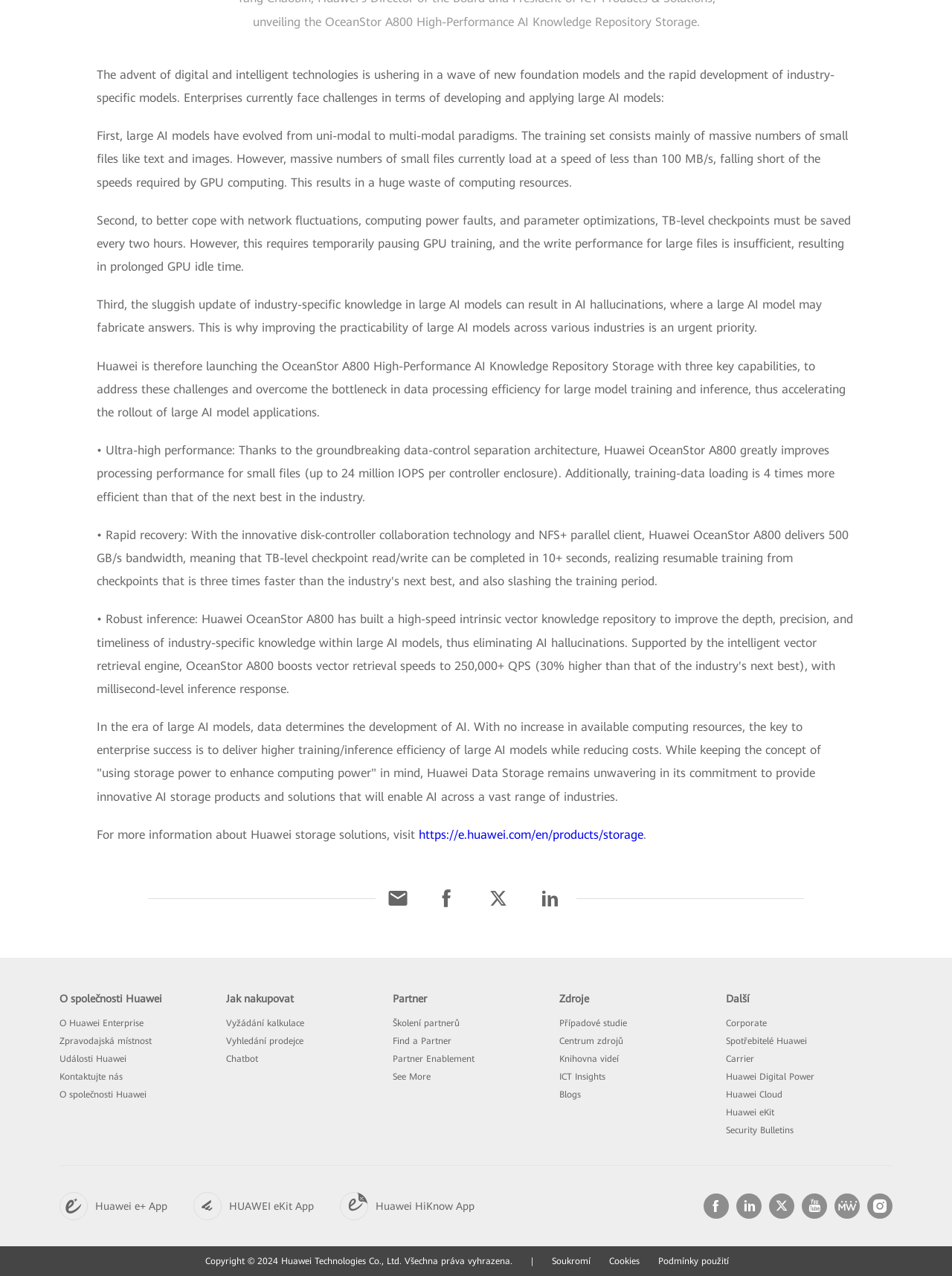Answer the question briefly using a single word or phrase: 
What can be found in the 'Resources' section of the webpage?

Case studies, resource center, video library, etc.